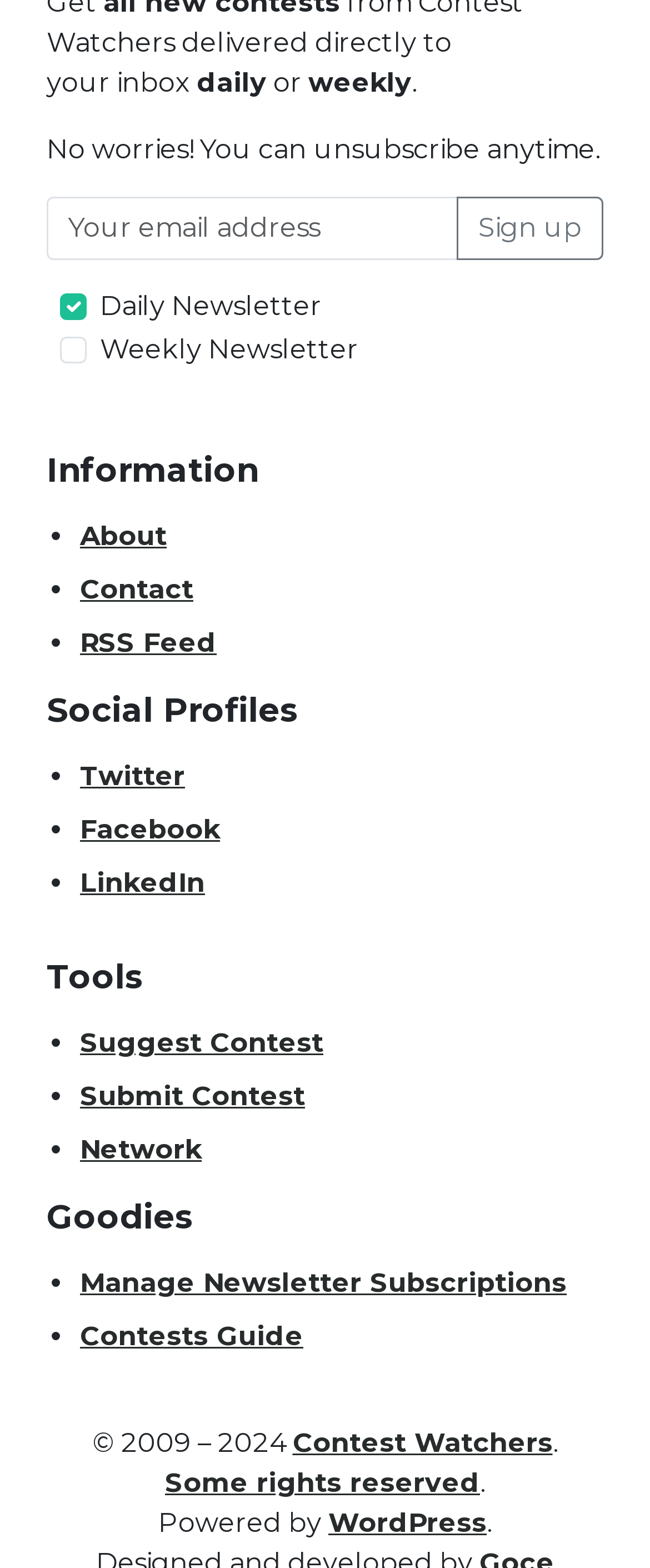Determine the bounding box for the described UI element: "Contact".

[0.123, 0.366, 0.297, 0.386]